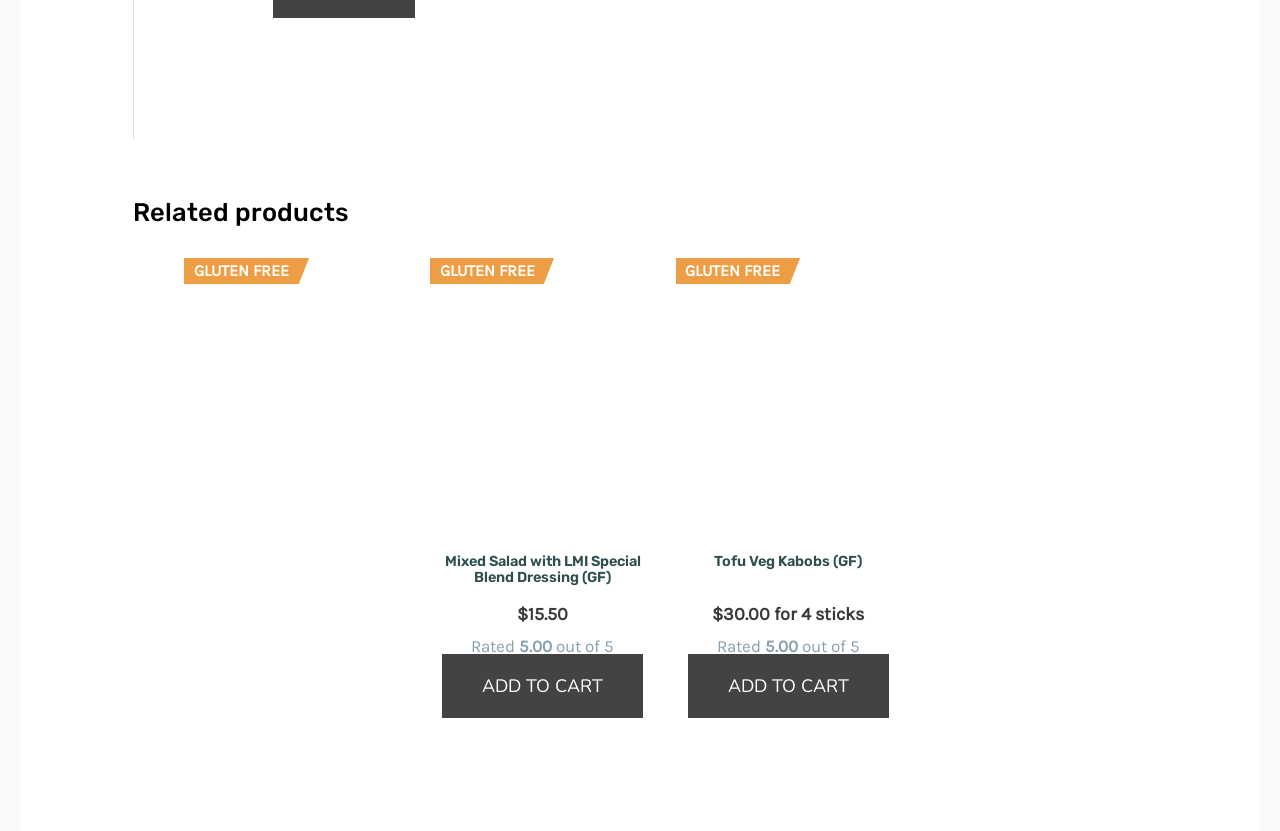How many sticks are included in Tofu Veg Kabobs (GF)?
Please provide a detailed and comprehensive answer to the question.

I found the number of sticks by looking at the text next to the price of Tofu Veg Kabobs (GF), which says 'for 4 sticks'.